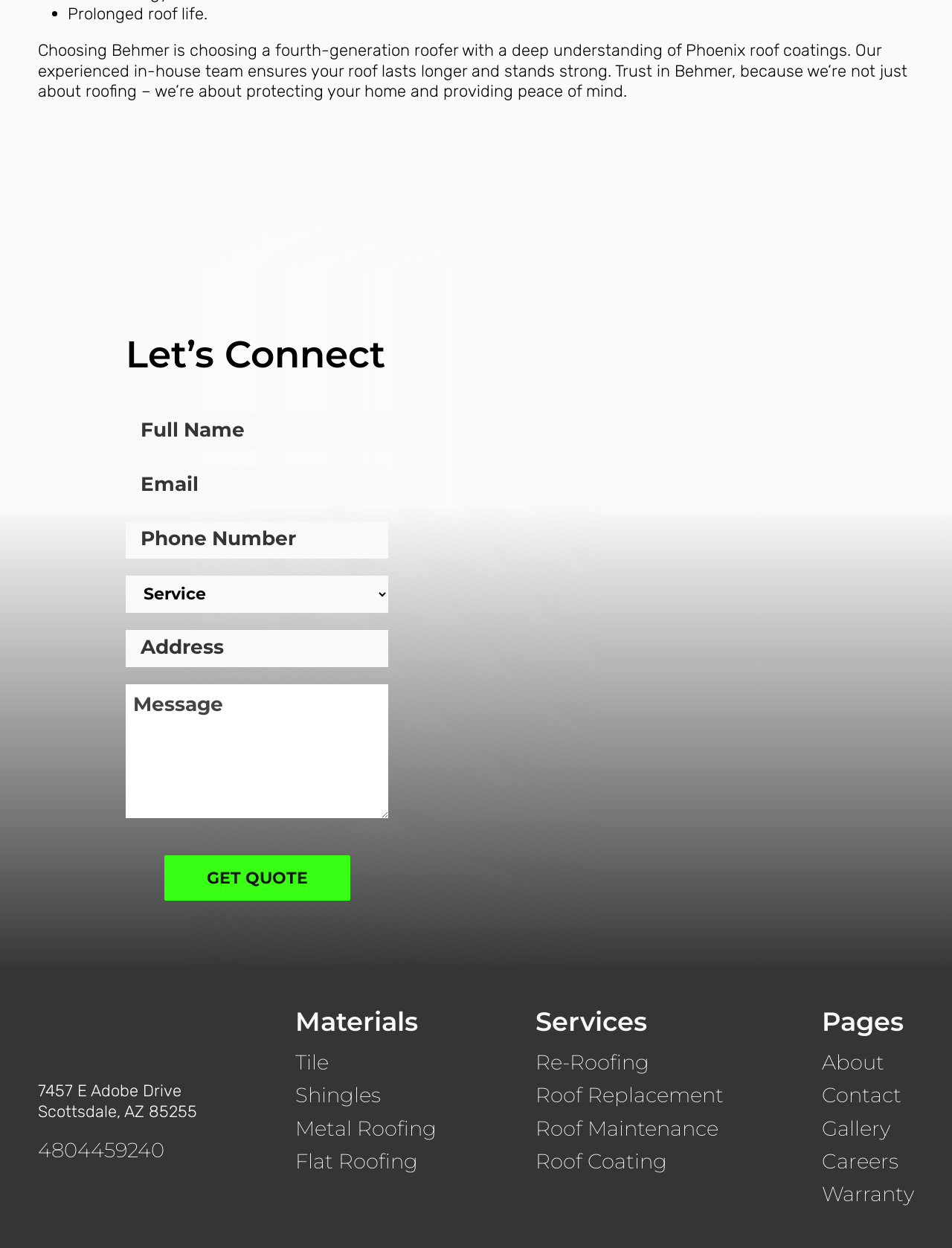What types of roofing materials does Behmer offer?
Using the visual information, respond with a single word or phrase.

Tile, Shingles, Metal Roofing, Flat Roofing